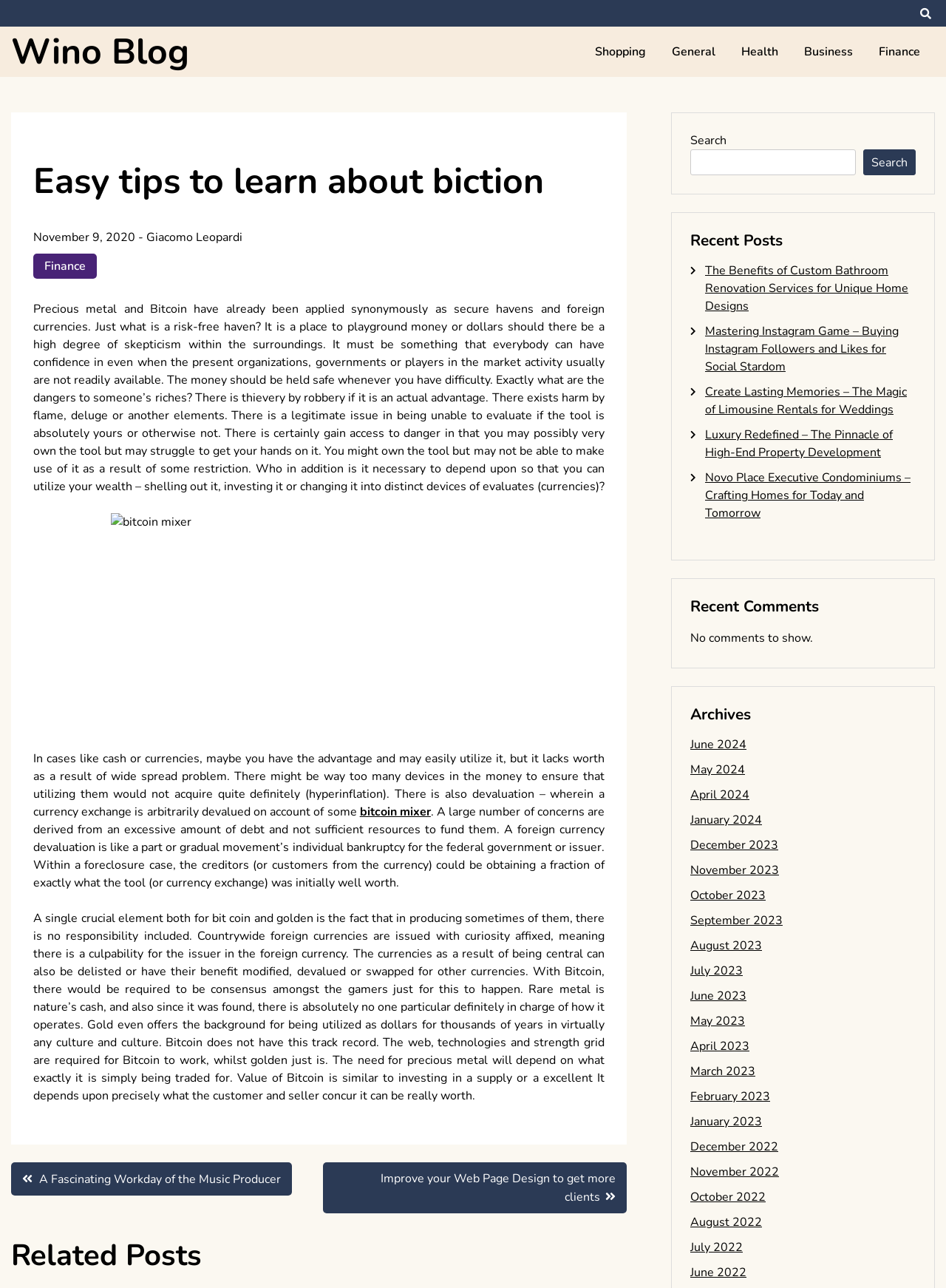Please determine the bounding box coordinates for the element with the description: "December 2022".

[0.73, 0.884, 0.823, 0.896]